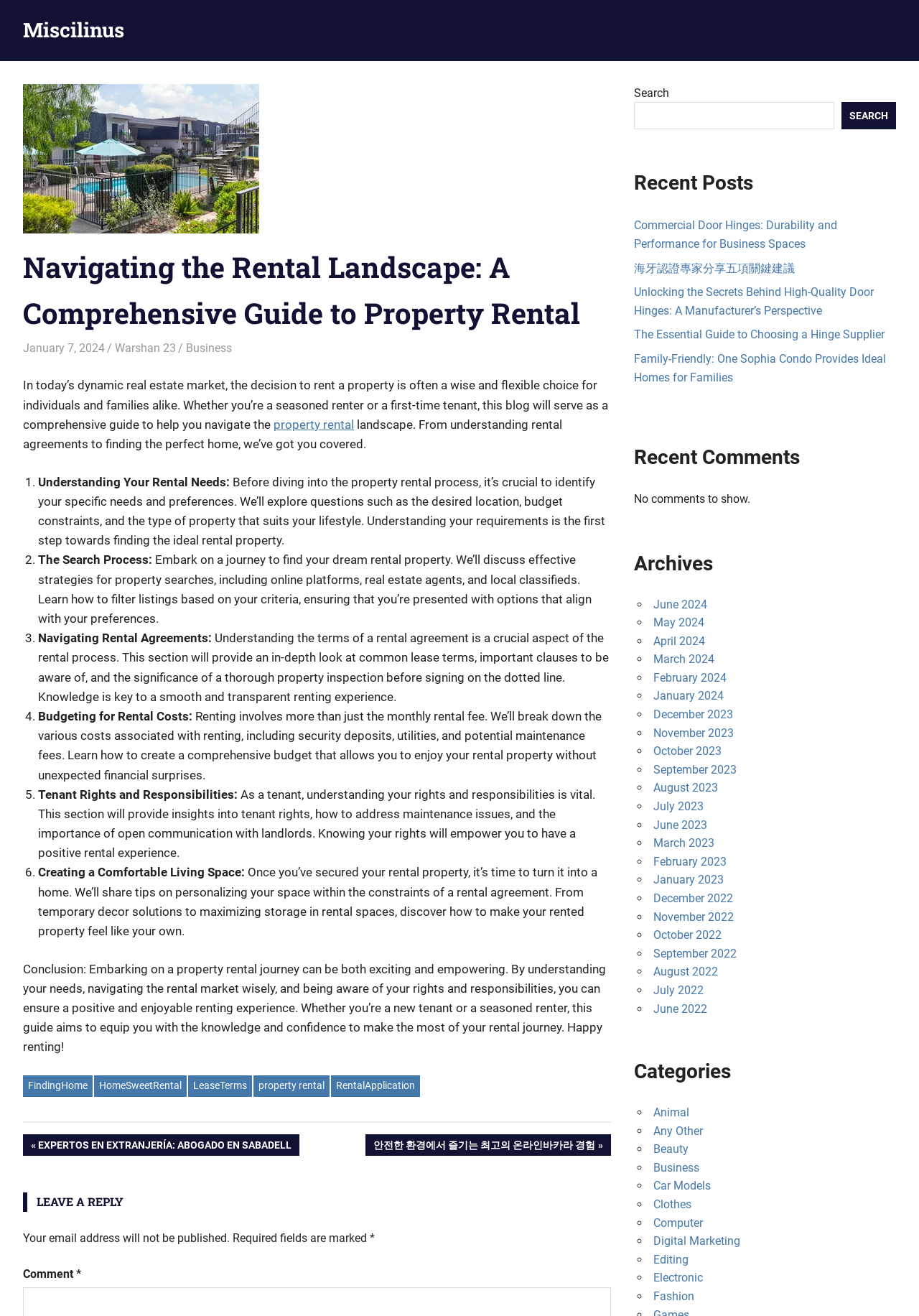Please give a short response to the question using one word or a phrase:
What is the last step in the rental process?

Creating a comfortable living space